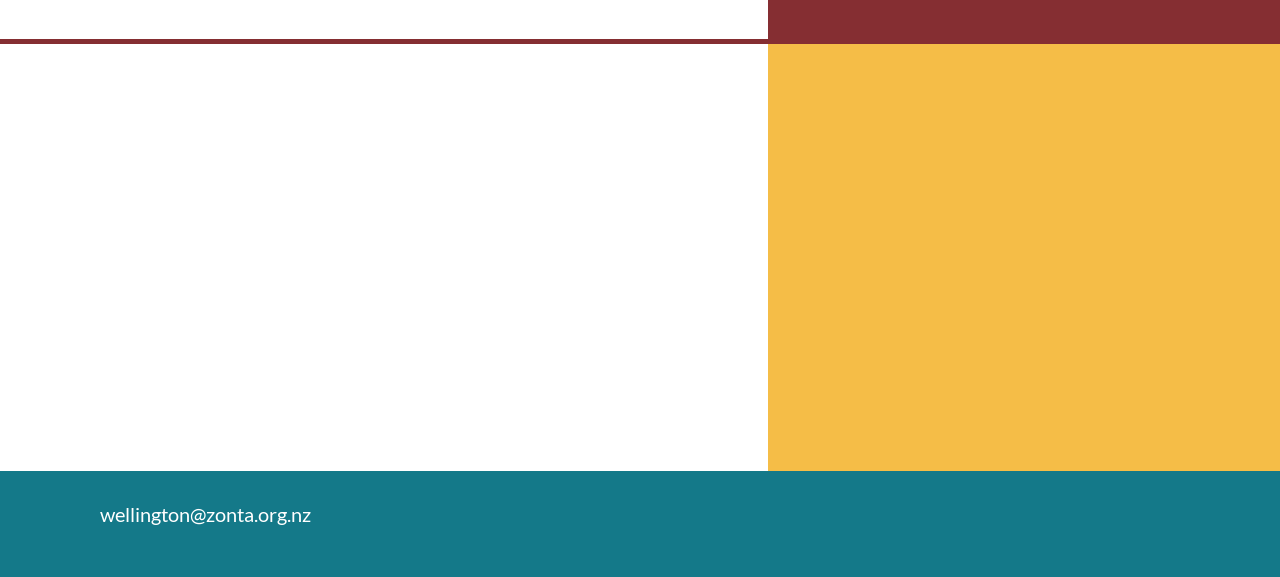Answer the following in one word or a short phrase: 
What is the topic of the 'What we do' link?

Organization's activities